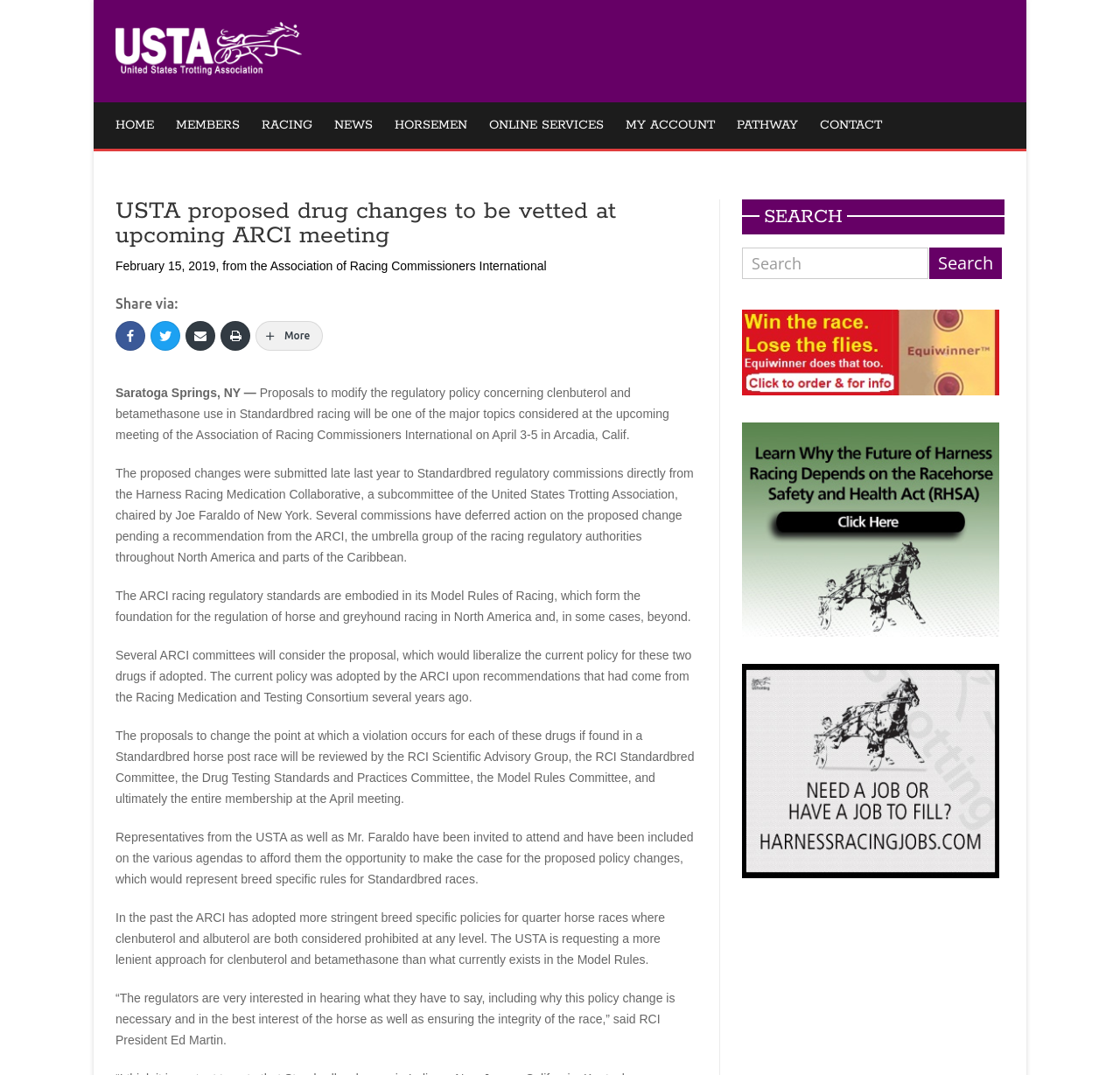Can you give a comprehensive explanation to the question given the content of the image?
What is the name of the organization that submitted the proposed changes?

I found the name of the organization by reading the article and finding the text that mentions the organization that submitted the proposed changes, which is the Harness Racing Medication Collaborative.